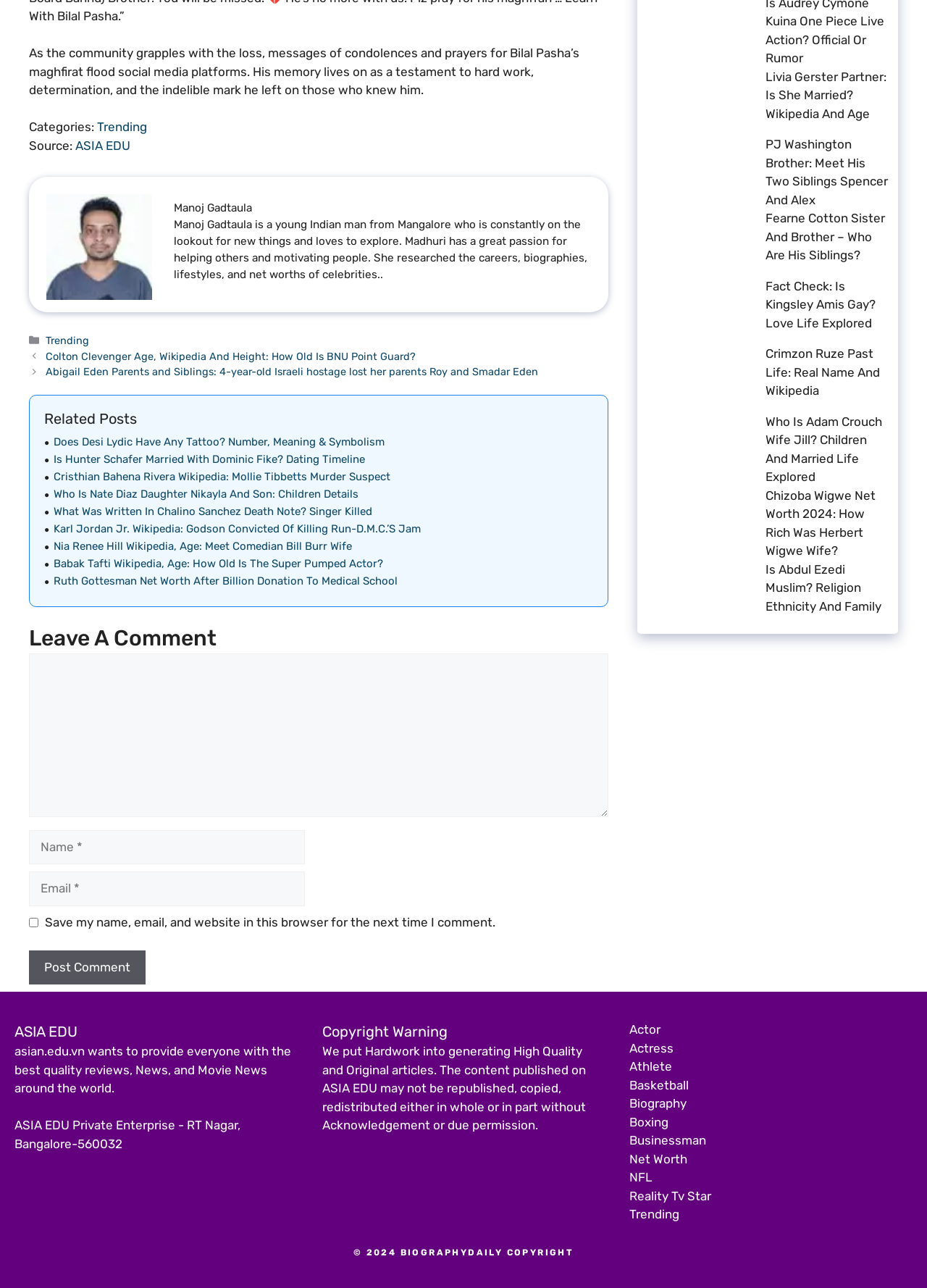Select the bounding box coordinates of the element I need to click to carry out the following instruction: "Click on the 'Posts' navigation".

[0.031, 0.271, 0.656, 0.295]